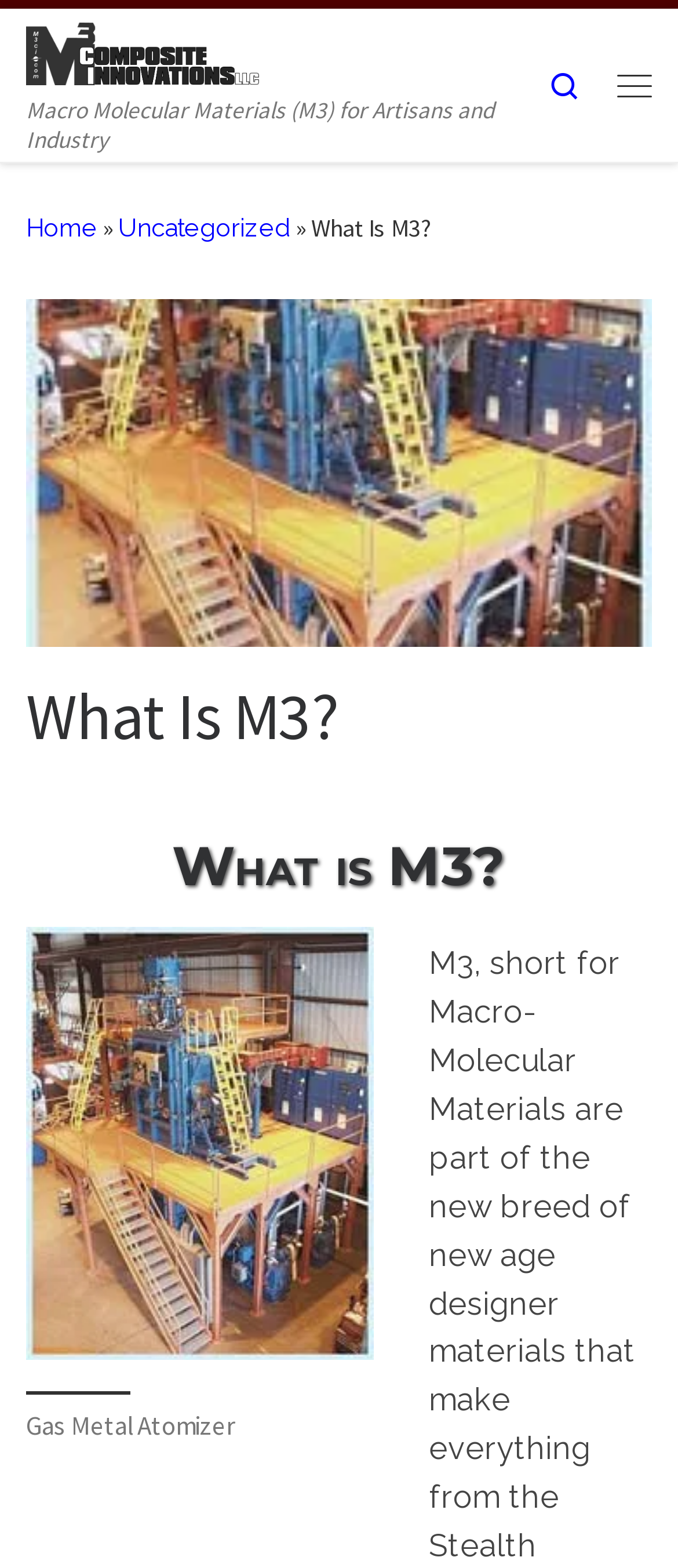How many navigation links are at the top of the webpage?
Using the information from the image, give a concise answer in one word or a short phrase.

4